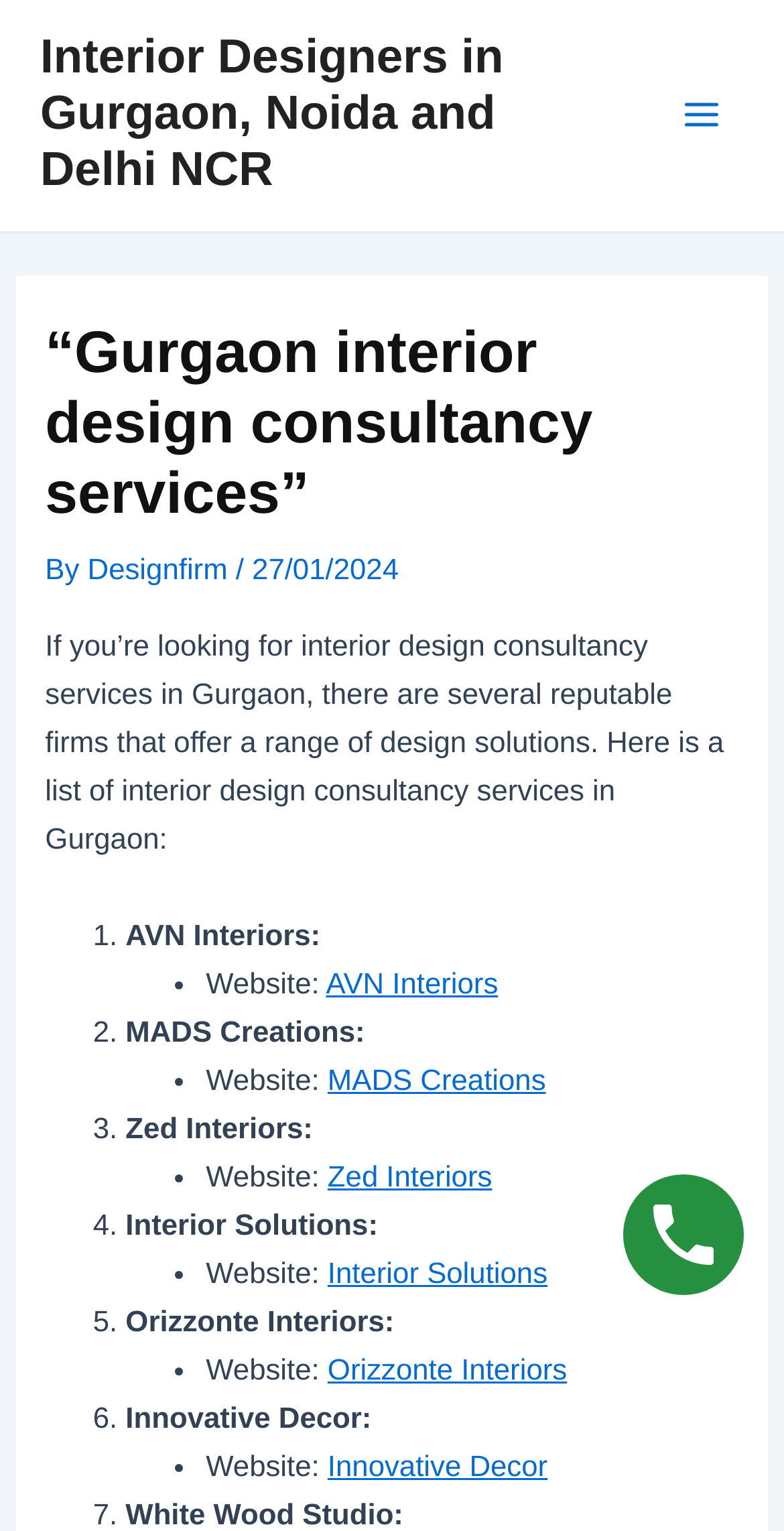Please find and provide the title of the webpage.

“Gurgaon interior design consultancy services”